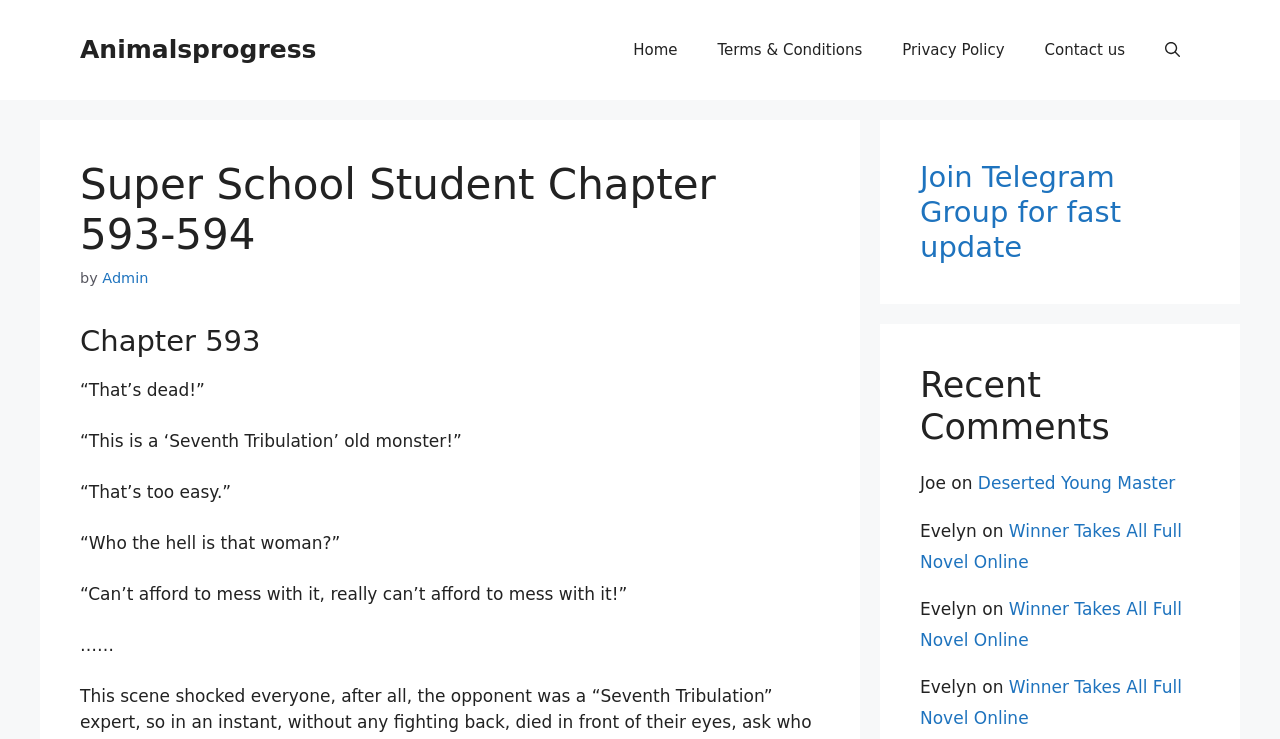Please locate the bounding box coordinates of the region I need to click to follow this instruction: "Read the 'Recent Comments'".

[0.719, 0.493, 0.938, 0.607]